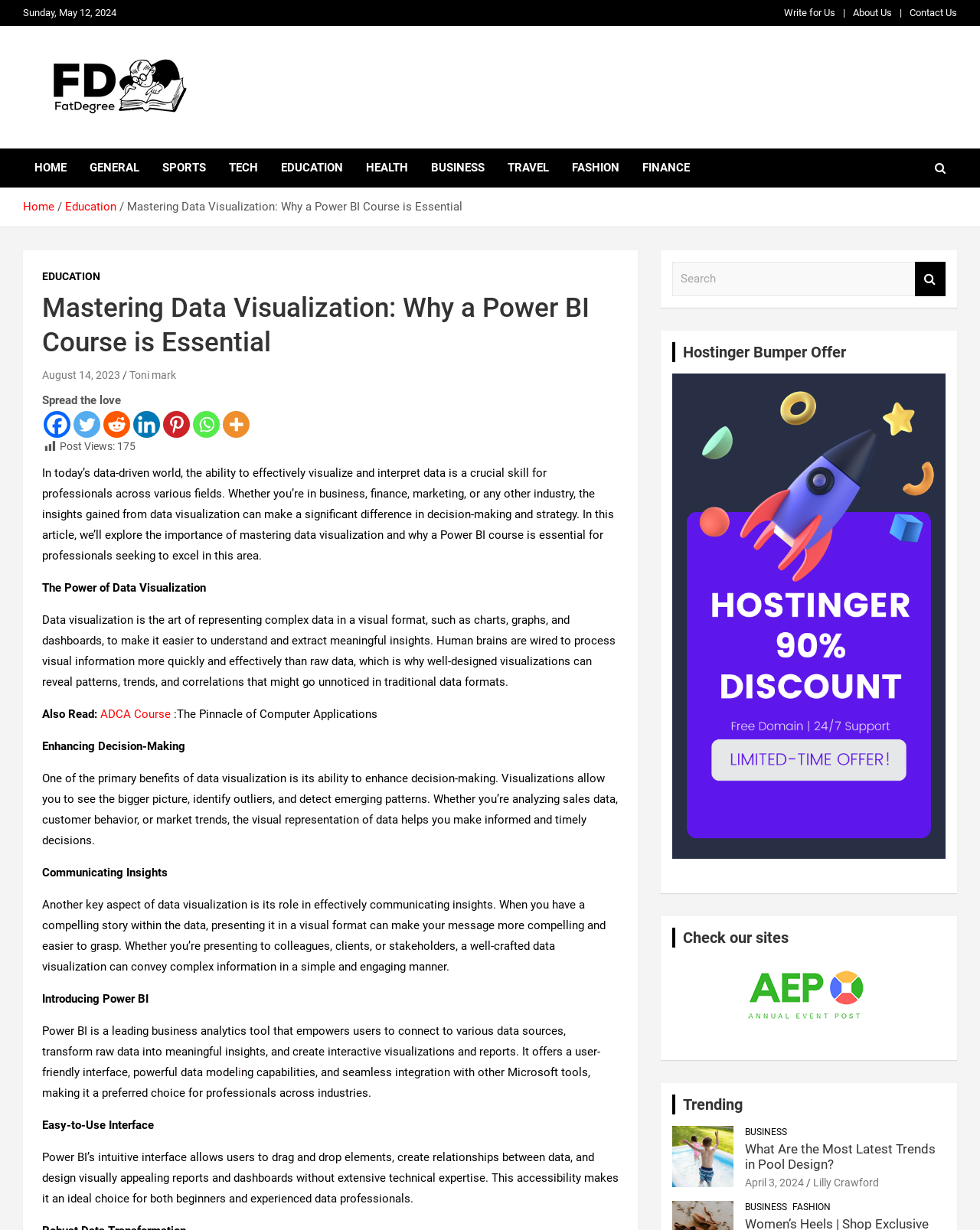Using the element description Fashion, predict the bounding box coordinates for the UI element. Provide the coordinates in (top-left x, top-left y, bottom-right x, bottom-right y) format with values ranging from 0 to 1.

[0.572, 0.121, 0.644, 0.153]